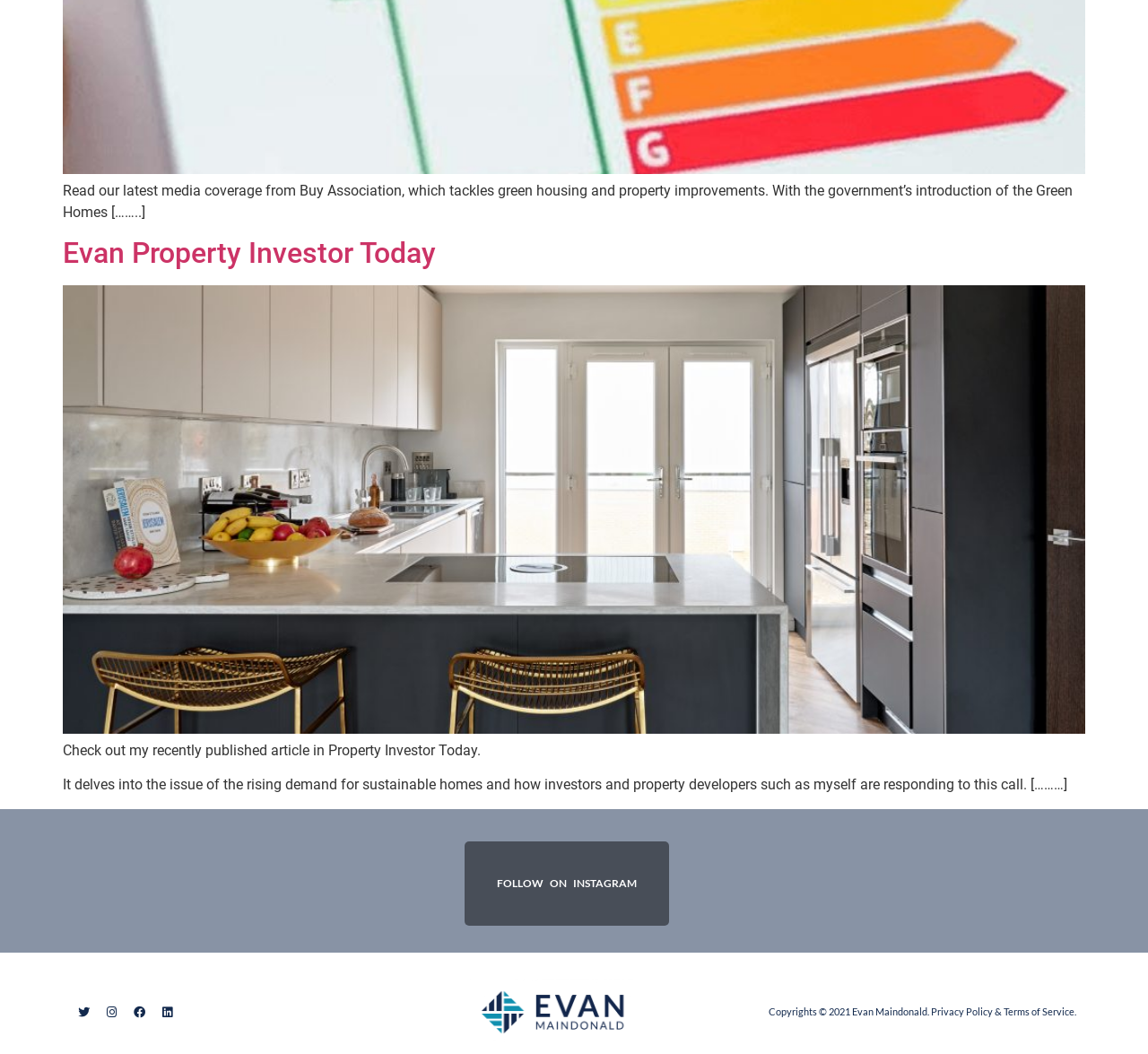Provide the bounding box coordinates of the HTML element this sentence describes: "FOLLOW ON INSTAGRAM".

[0.405, 0.798, 0.583, 0.878]